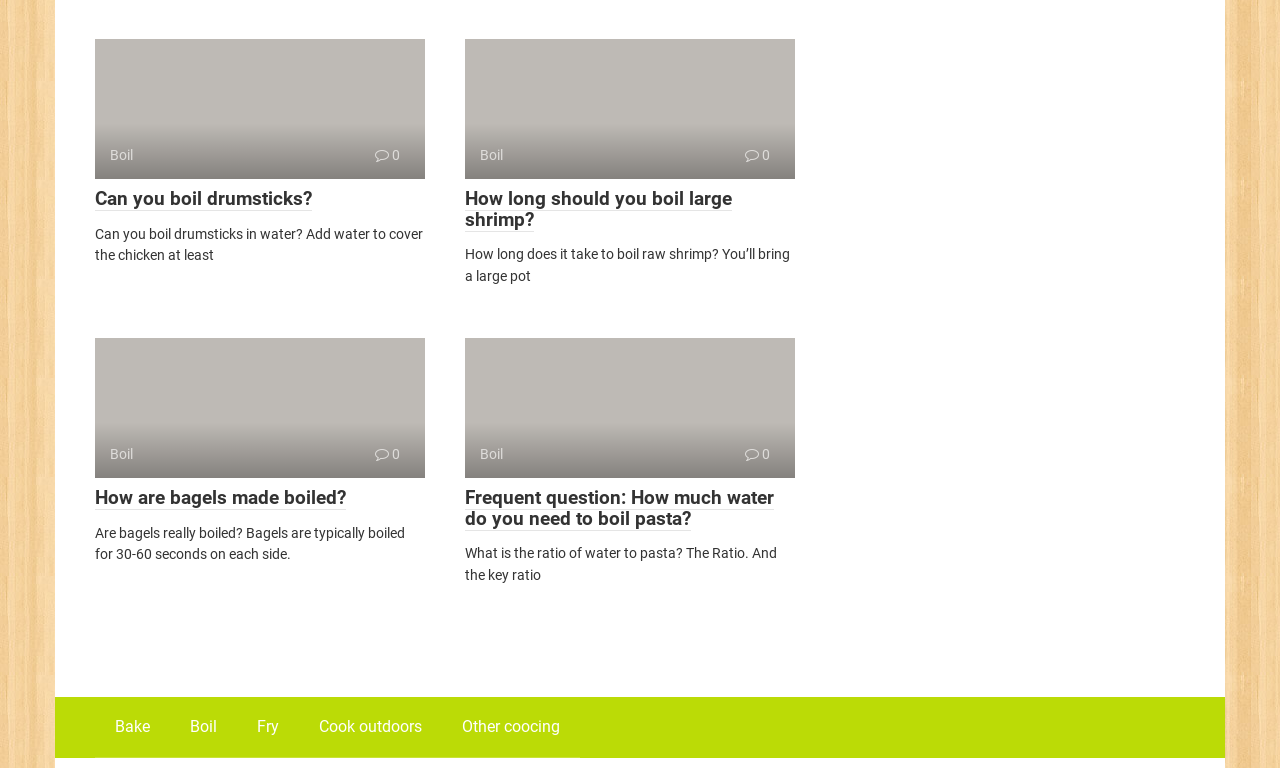What is the topic of the first question?
Based on the content of the image, thoroughly explain and answer the question.

The first question is about boiling drumsticks, which is indicated by the link 'Can you boil drumsticks?' and the static text 'Can you boil drumsticks in water? Add water to cover the chicken at least'.